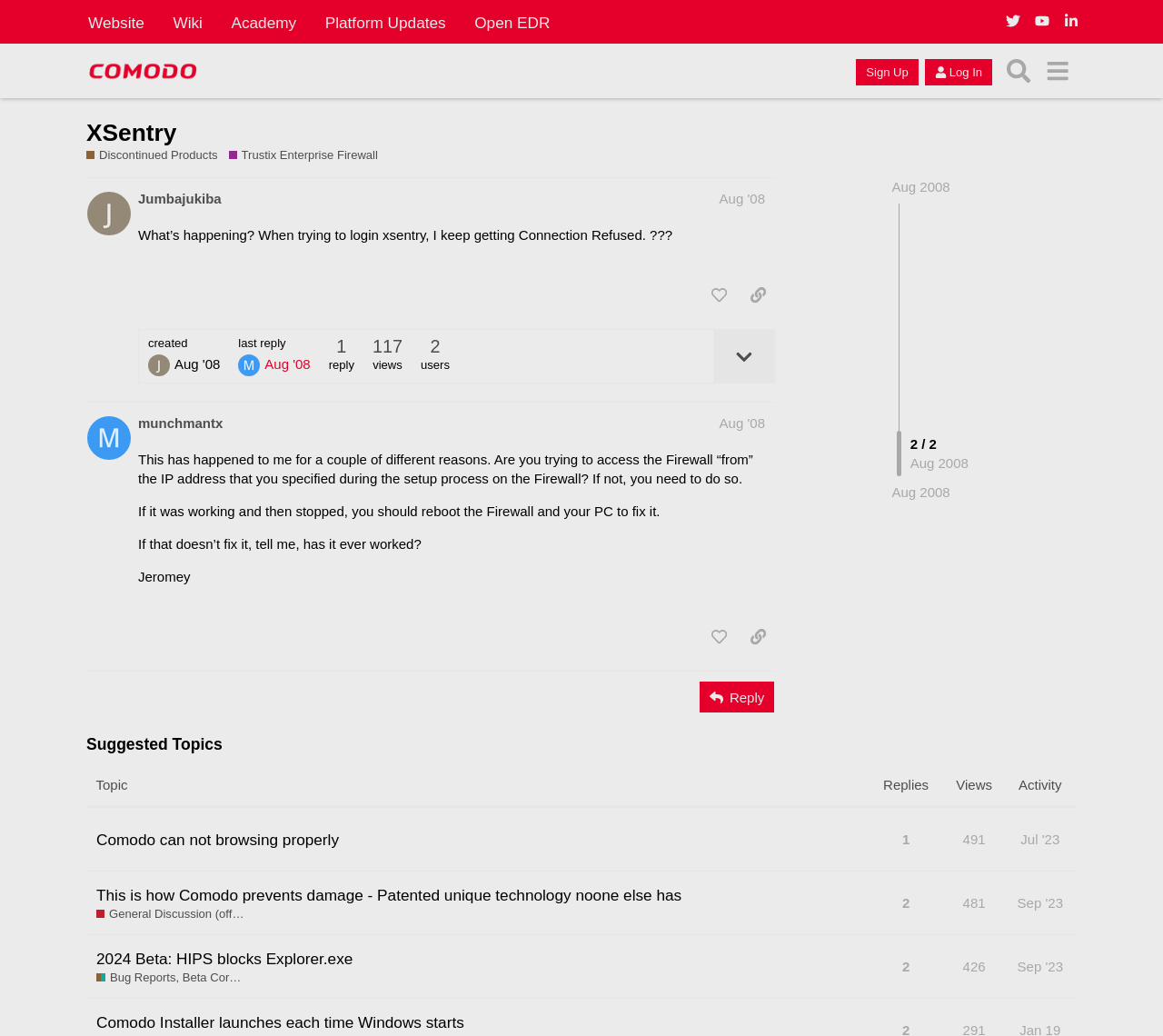How many posts are in the topic list? Examine the screenshot and reply using just one word or a brief phrase.

2